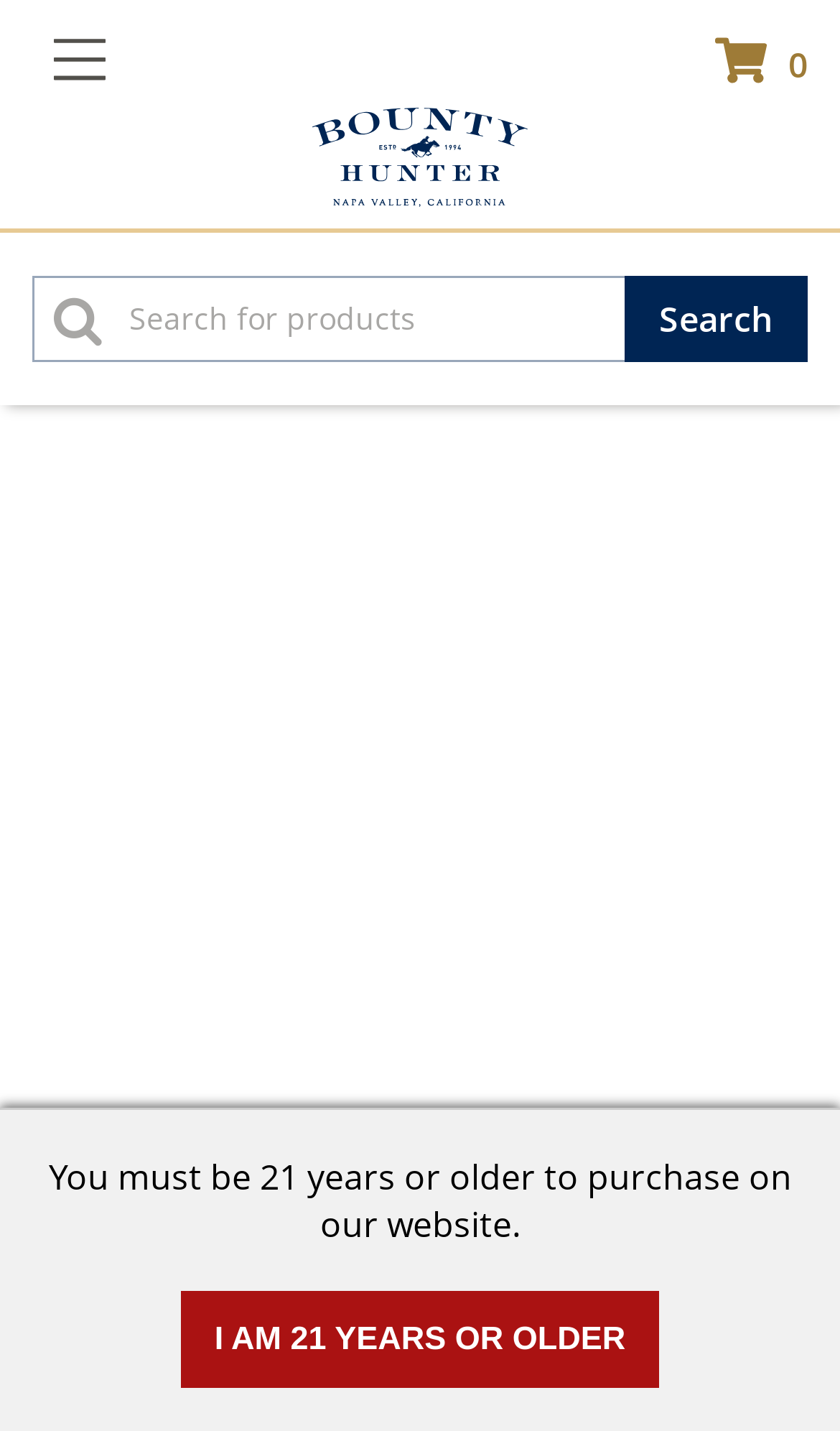How many search boxes are there on this webpage?
Please provide a single word or phrase as your answer based on the screenshot.

2